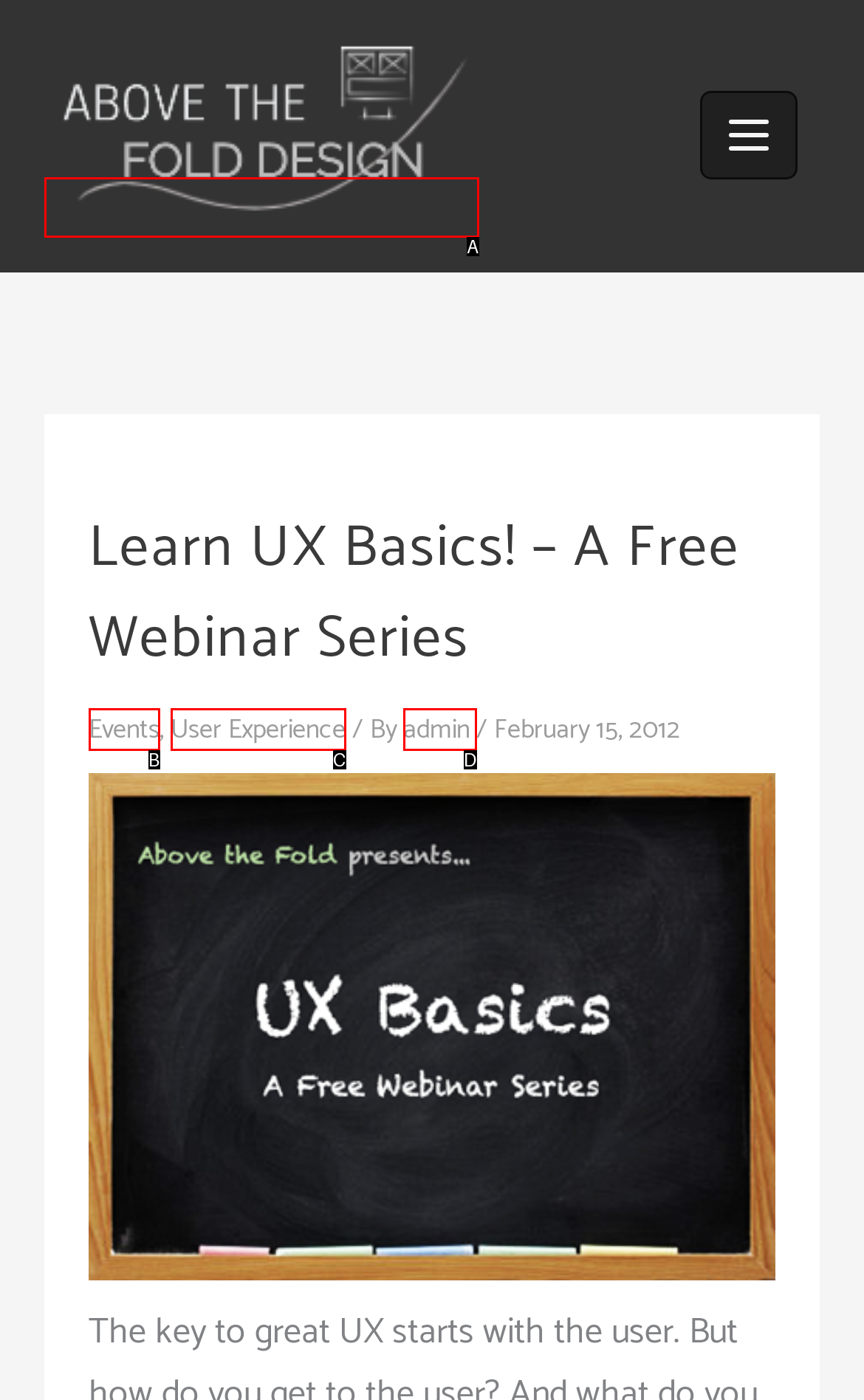Determine which HTML element corresponds to the description: admin. Provide the letter of the correct option.

D